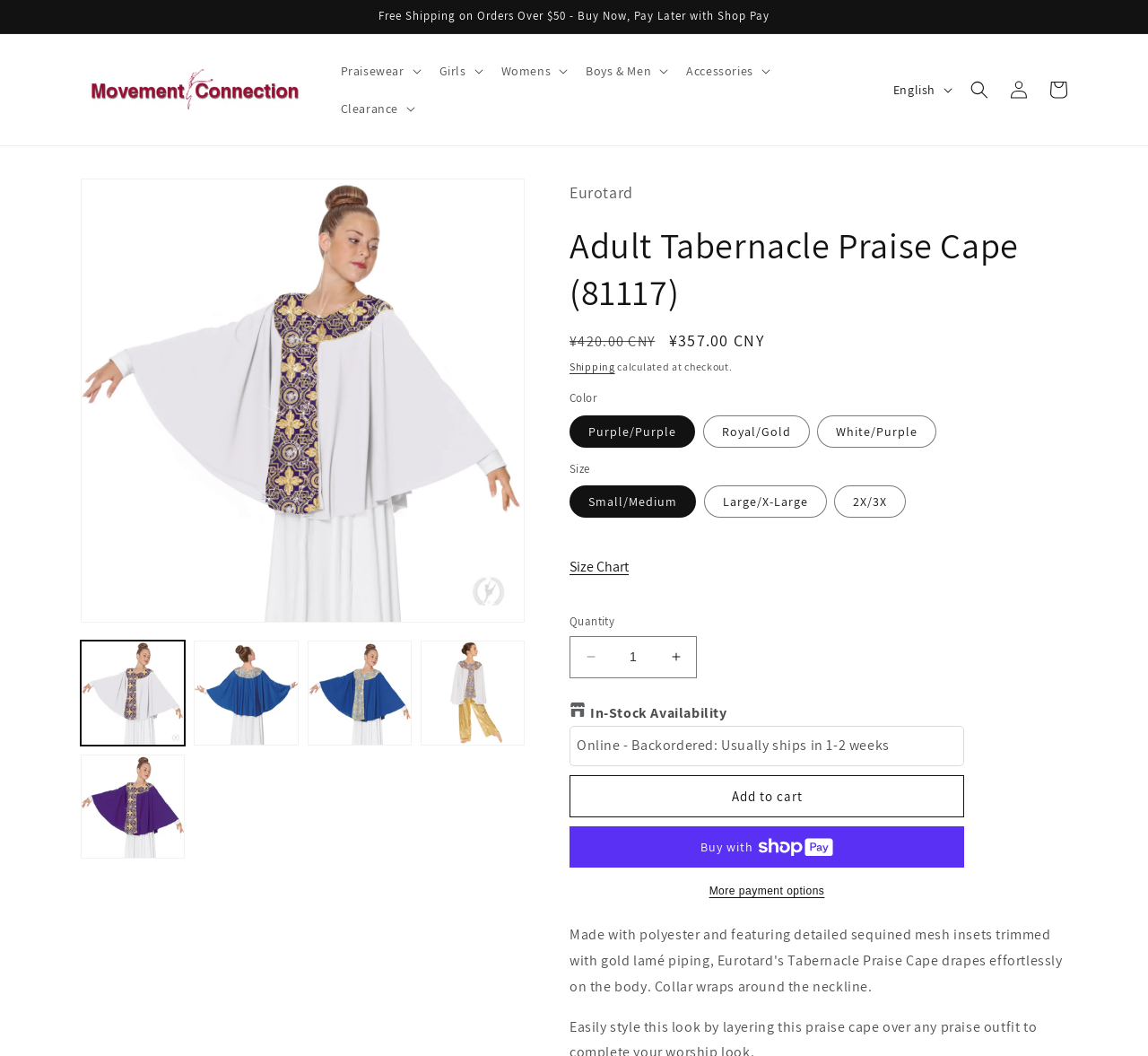Generate an in-depth caption that captures all aspects of the webpage.

This webpage is about a product, specifically the Adult Tabernacle Praise Cape (81117) from Eurotard. At the top, there is an announcement section with a message about free shipping on orders over $50 and a "Buy Now, Pay Later" option with Shop Pay. Below this, there is a navigation menu with buttons for different categories, such as Praisewear, Girls, Women's, Boys & Men, and Accessories.

On the left side, there is a language selection button and a search button. Next to these, there are links to log in and view the cart. The main content of the page is a product gallery viewer, which displays a large image of the praise cape. Below the image, there are thumbnails of additional images that can be loaded into the gallery viewer.

To the right of the gallery viewer, there is a section with product information, including the product name, regular and sale prices, and a shipping details link. Below this, there are options to select the color and size of the product, as well as a size chart button. The quantity of the product can be adjusted using decrease and increase buttons, and there is a spin button to enter a specific quantity.

Further down, there is a section displaying the in-stock availability of the product, which is online and backordered with a shipping time of 1-2 weeks. Finally, there are buttons to add the product to the cart, buy now with Shop Pay, and view more payment options.